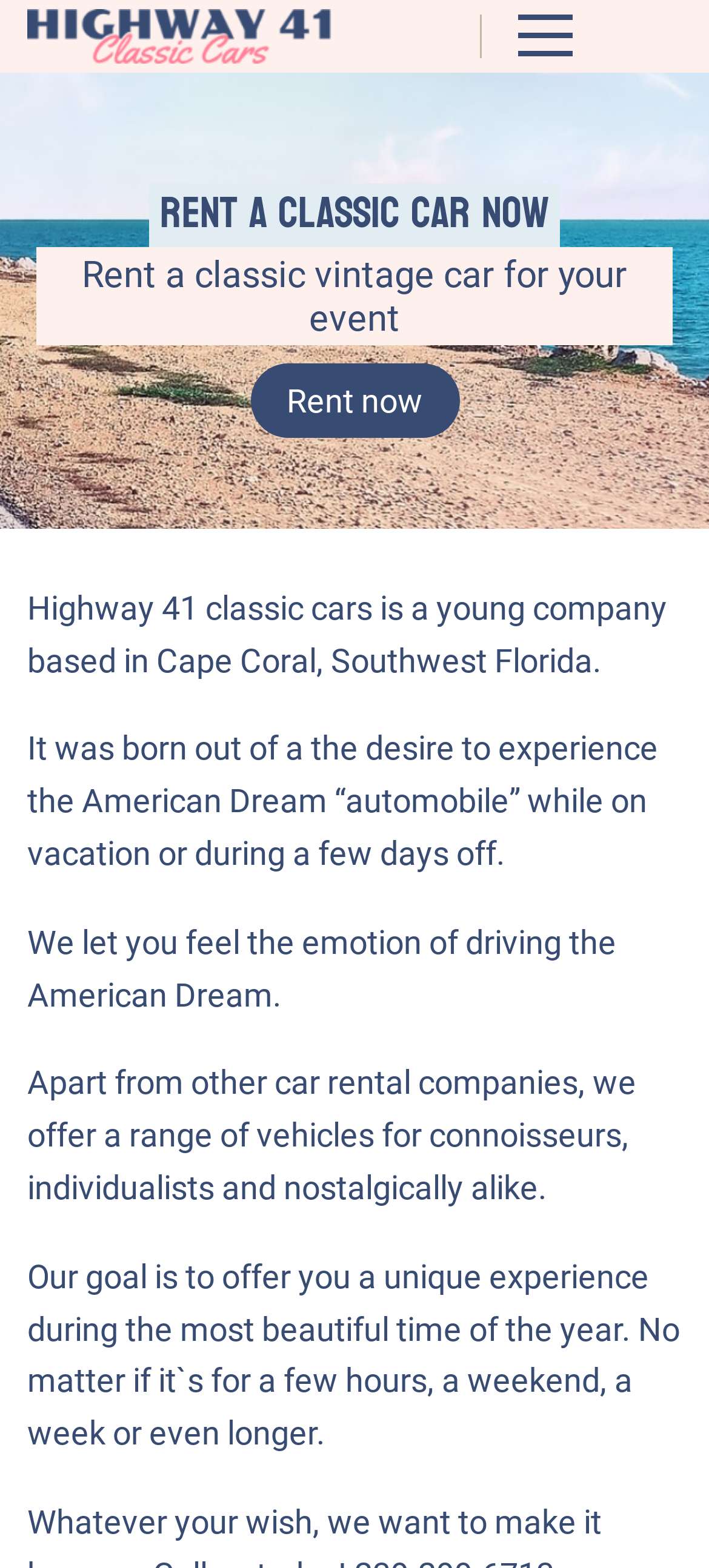What type of cars does the company offer?
Look at the image and respond with a single word or a short phrase.

Classic cars